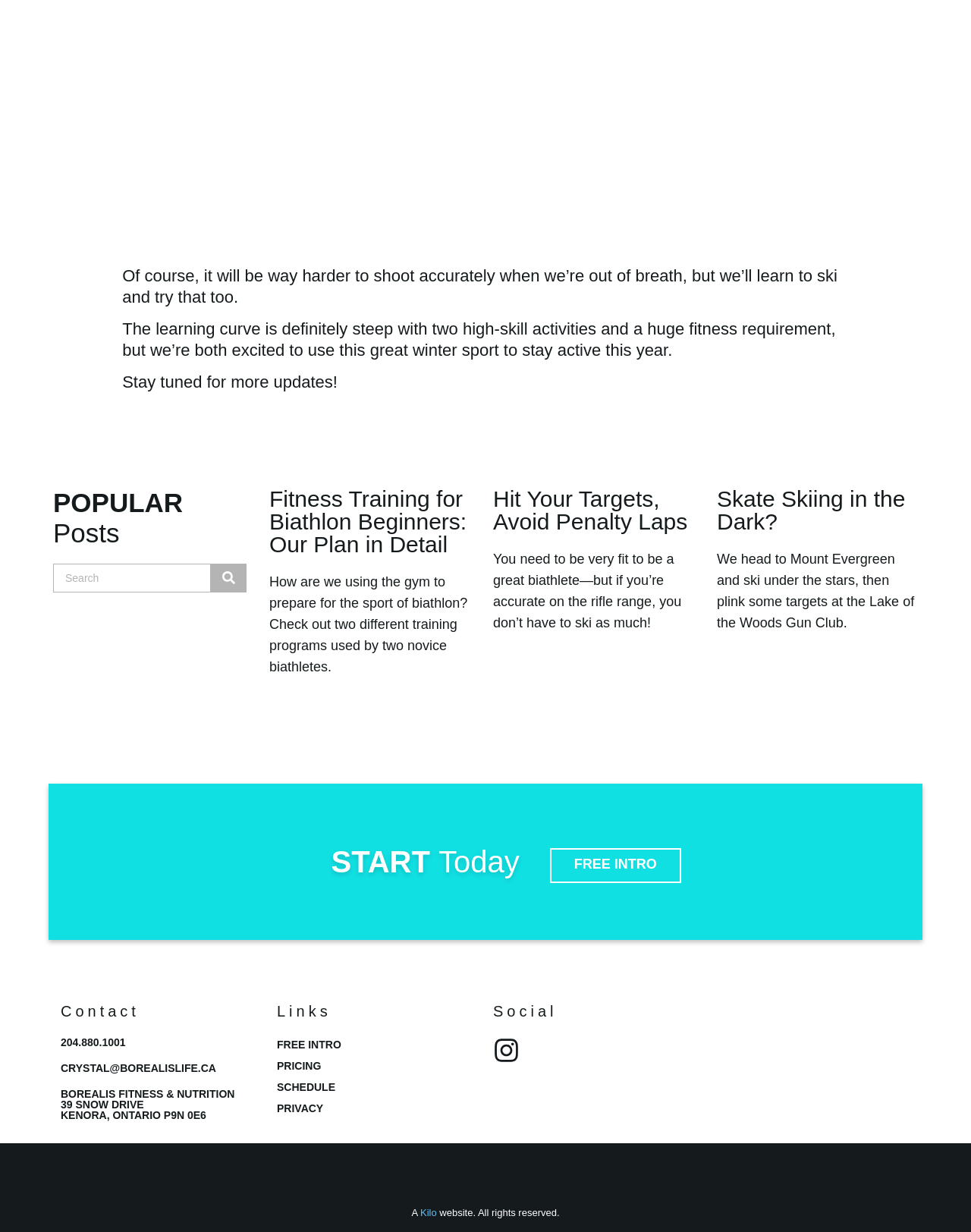Reply to the question with a brief word or phrase: What is the theme of the 'POPULAR Posts' section?

Biathlon